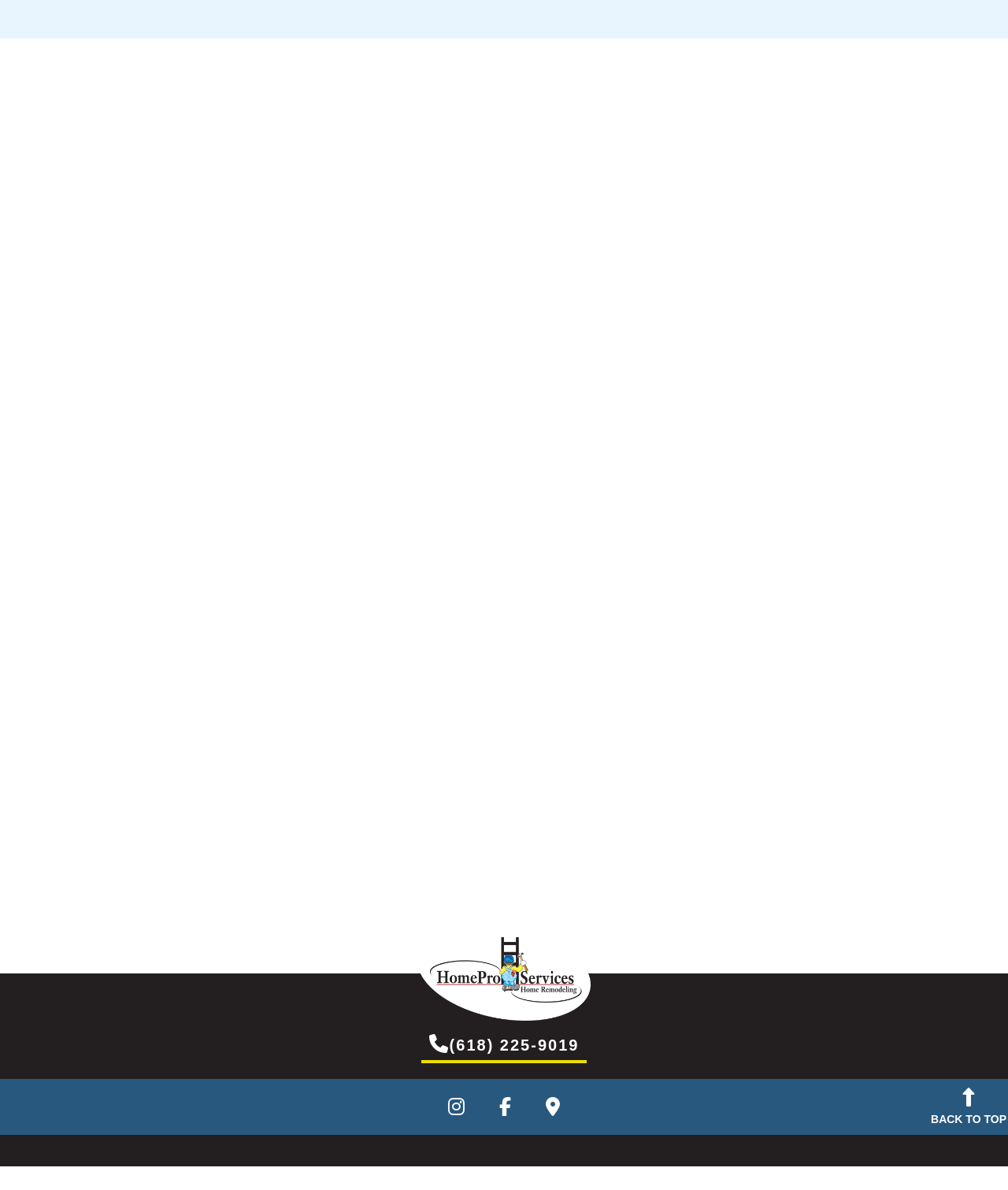Find and provide the bounding box coordinates for the UI element described with: "title="Instagram"".

[0.429, 0.946, 0.476, 0.958]